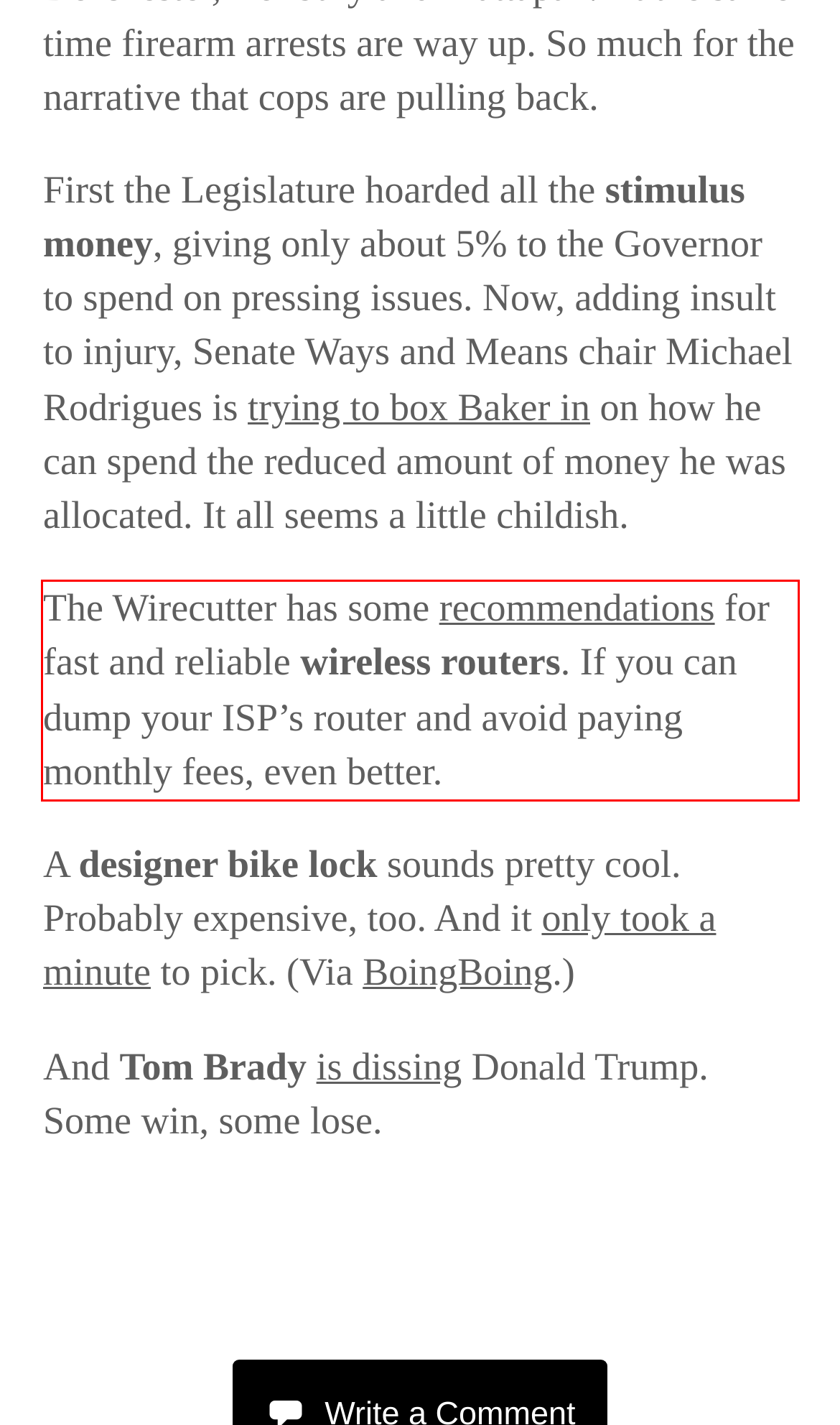Review the webpage screenshot provided, and perform OCR to extract the text from the red bounding box.

The Wirecutter has some recommendations for fast and reliable wireless routers. If you can dump your ISP’s router and avoid paying monthly fees, even better.